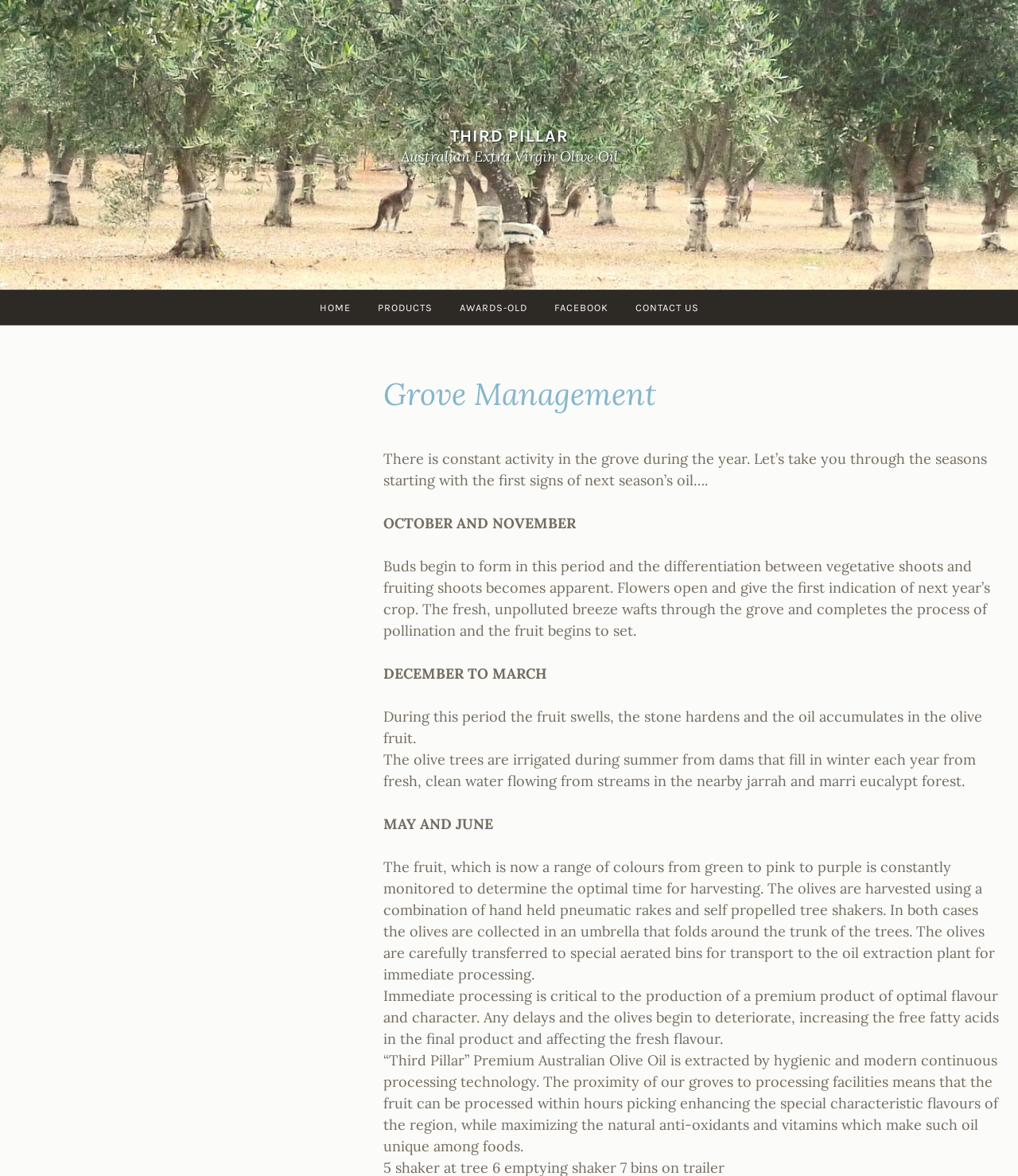Respond to the question below with a single word or phrase:
What is the source of water for irrigation?

Streams in nearby forest